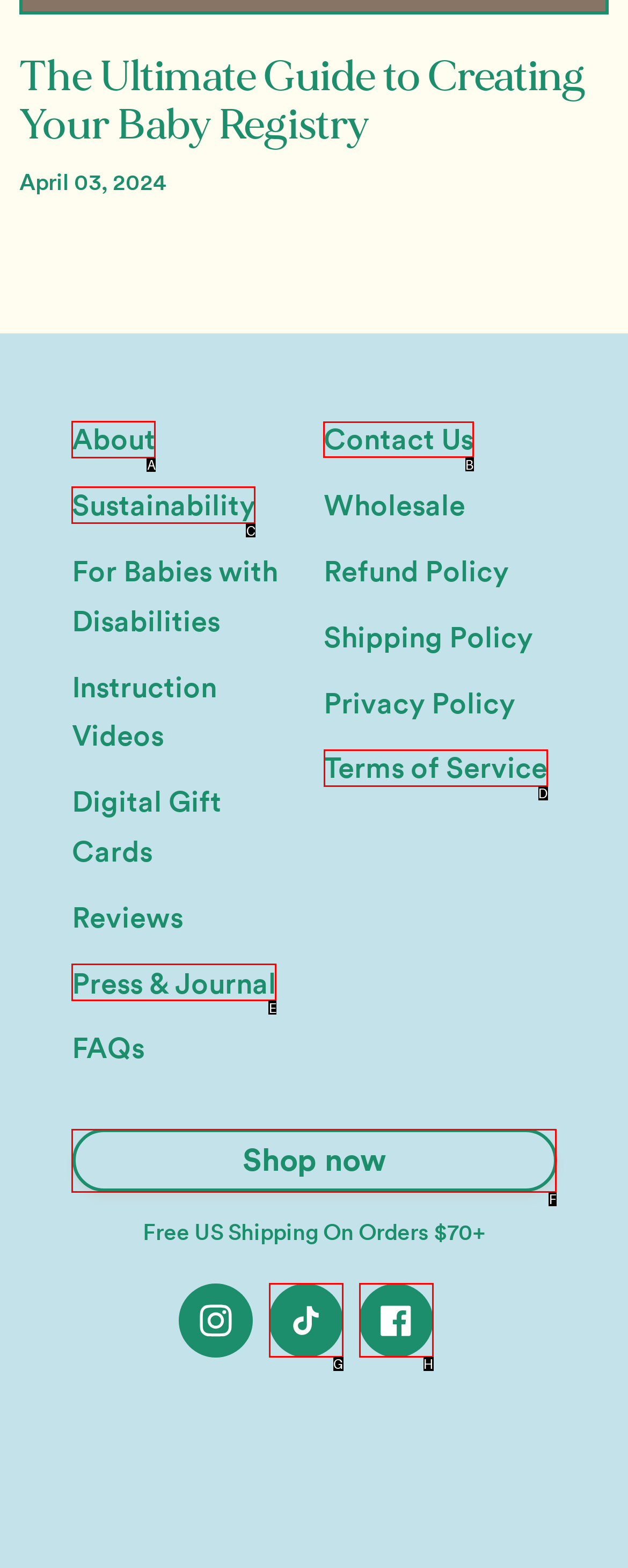For the task "Contact us", which option's letter should you click? Answer with the letter only.

B